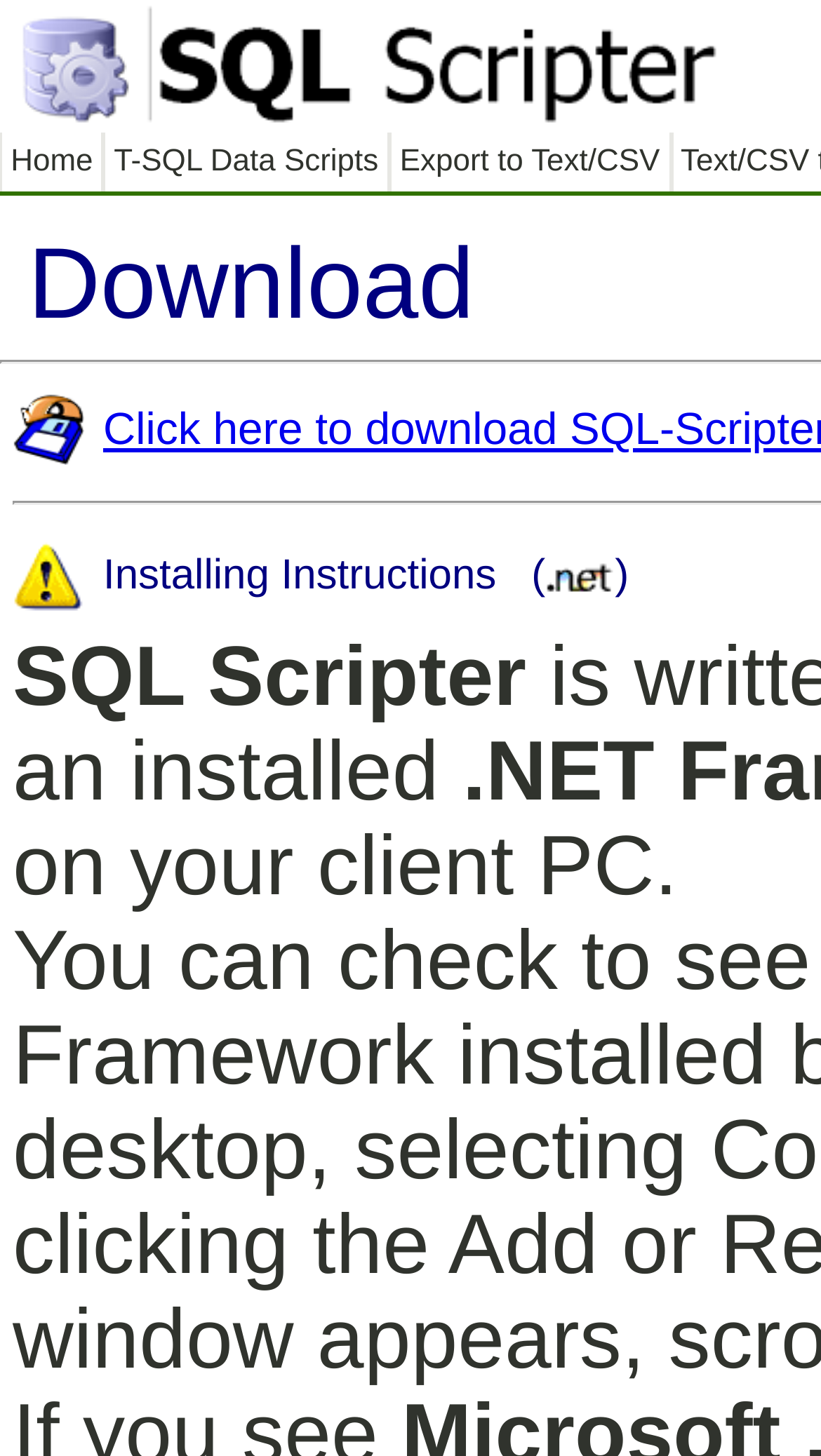What is the purpose of the webpage?
Please provide a single word or phrase answer based on the image.

Download SQL Scripter